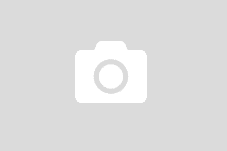What type of interface is suggested by the layout? Examine the screenshot and reply using just one word or a brief phrase.

User-friendly